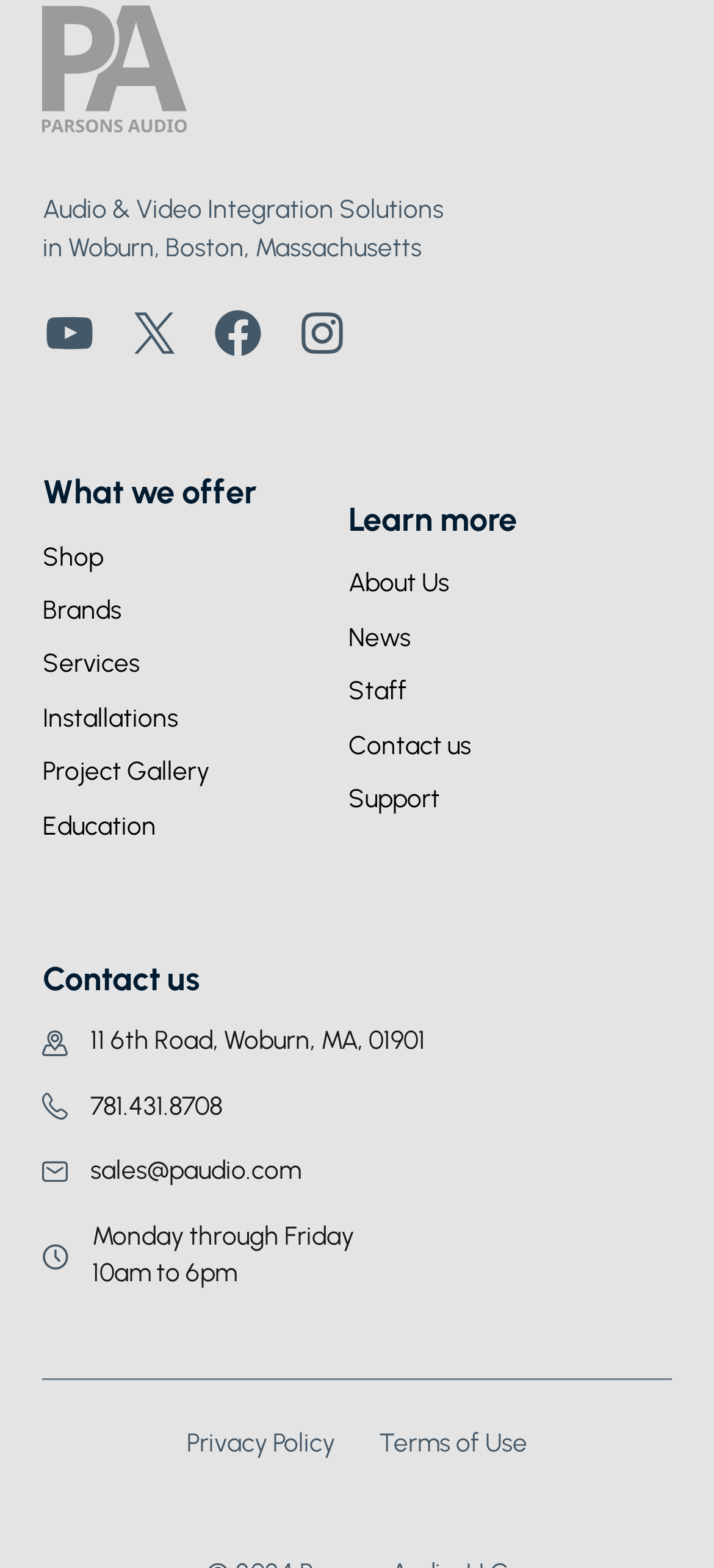Please identify the bounding box coordinates of the element's region that I should click in order to complete the following instruction: "Learn more about Camp Quality Wescarpade". The bounding box coordinates consist of four float numbers between 0 and 1, i.e., [left, top, right, bottom].

None